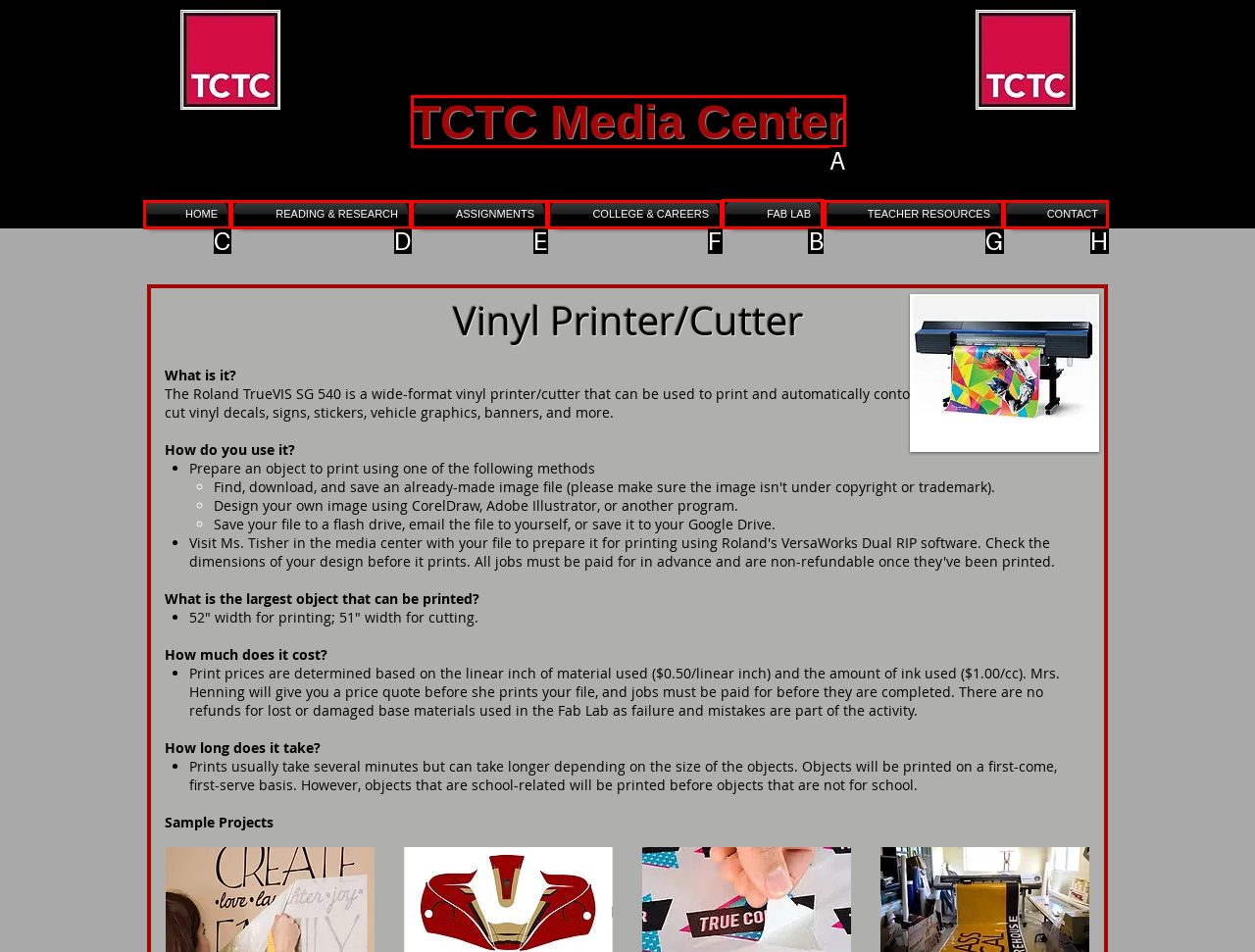To complete the task: Click FAB LAB, which option should I click? Answer with the appropriate letter from the provided choices.

B